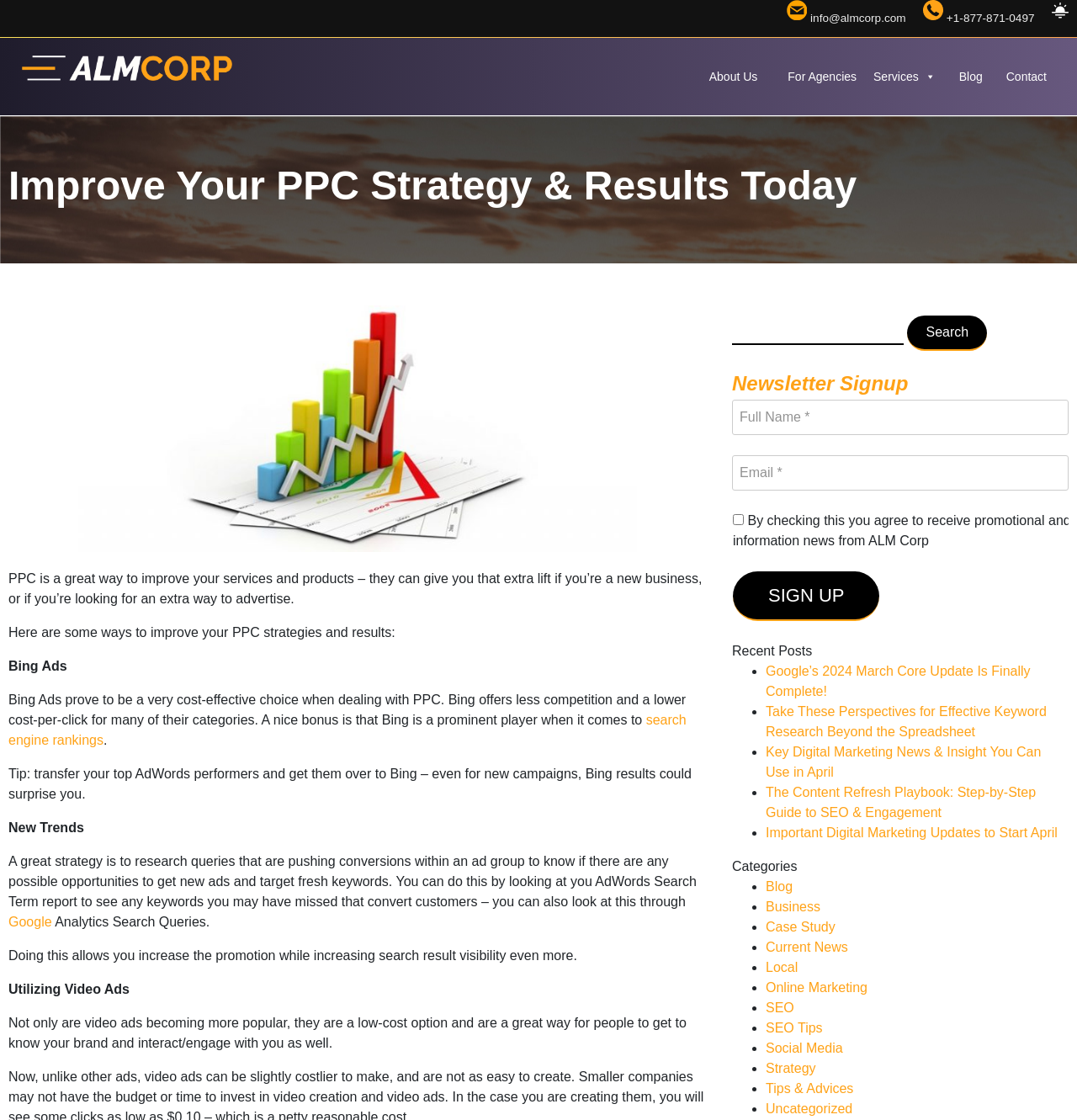Can you specify the bounding box coordinates of the area that needs to be clicked to fulfill the following instruction: "View page 1"?

None